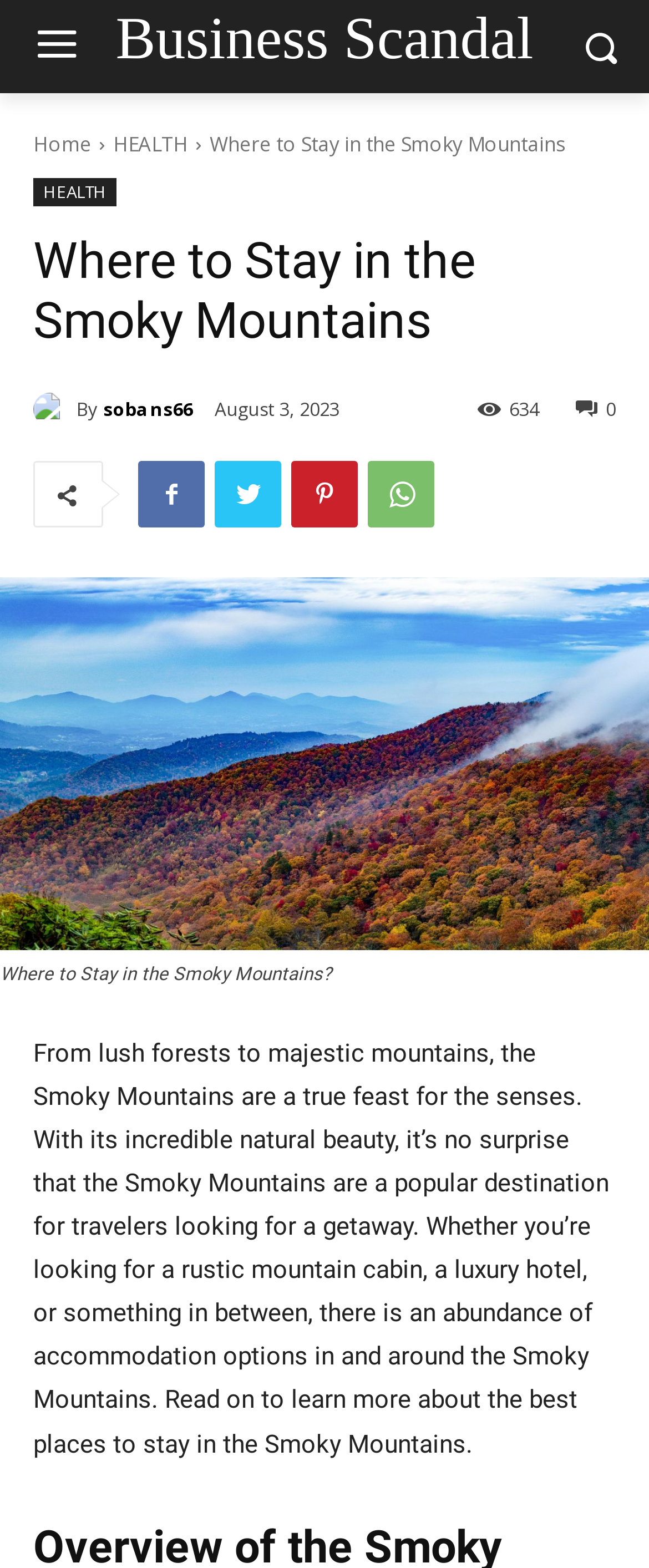Locate the bounding box coordinates for the element described below: "parent_node: By title="sobans66"". The coordinates must be four float values between 0 and 1, formatted as [left, top, right, bottom].

[0.051, 0.25, 0.118, 0.271]